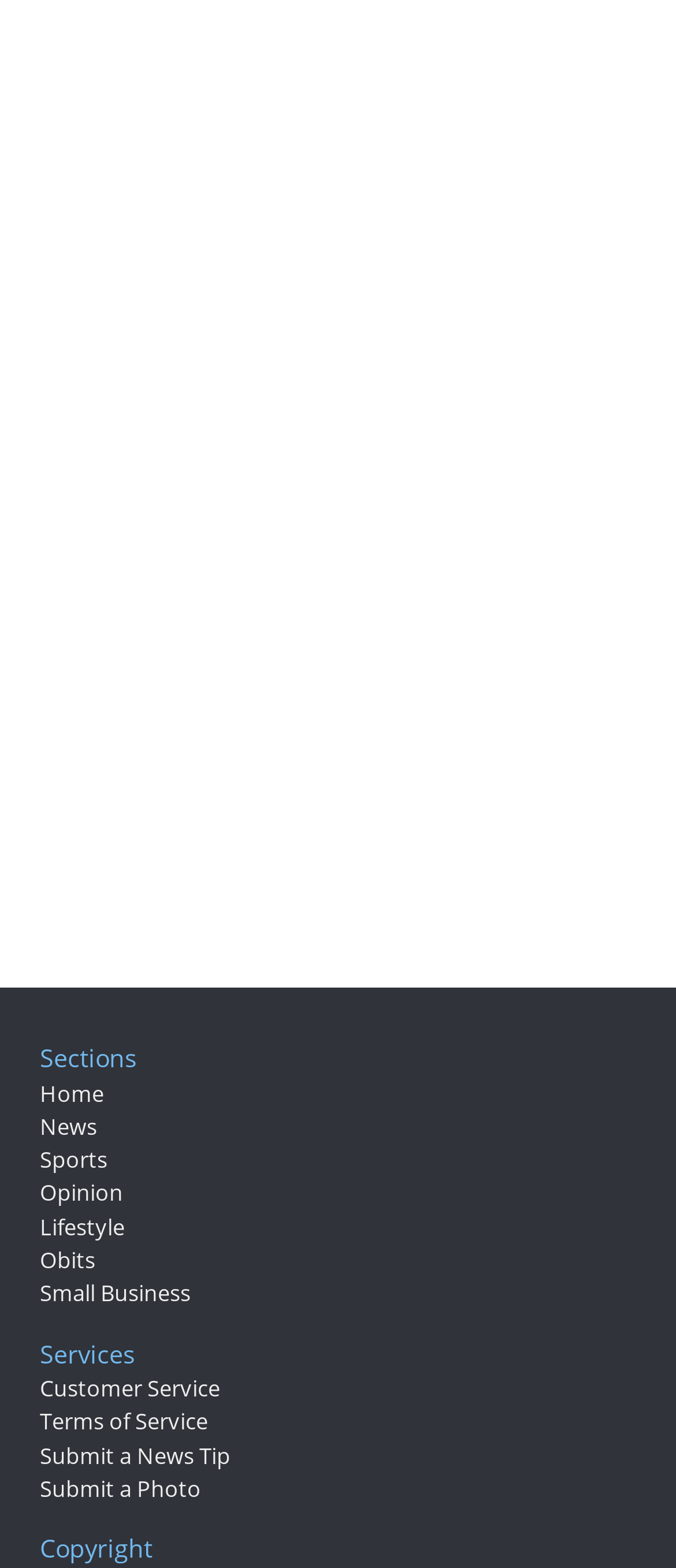From the details in the image, provide a thorough response to the question: How many main categories are listed under 'Sections'?

By counting the links under the 'Sections' heading, I found 7 main categories: 'Home', 'News', 'Sports', 'Opinion', 'Lifestyle', 'Obits', and 'Small Business'.